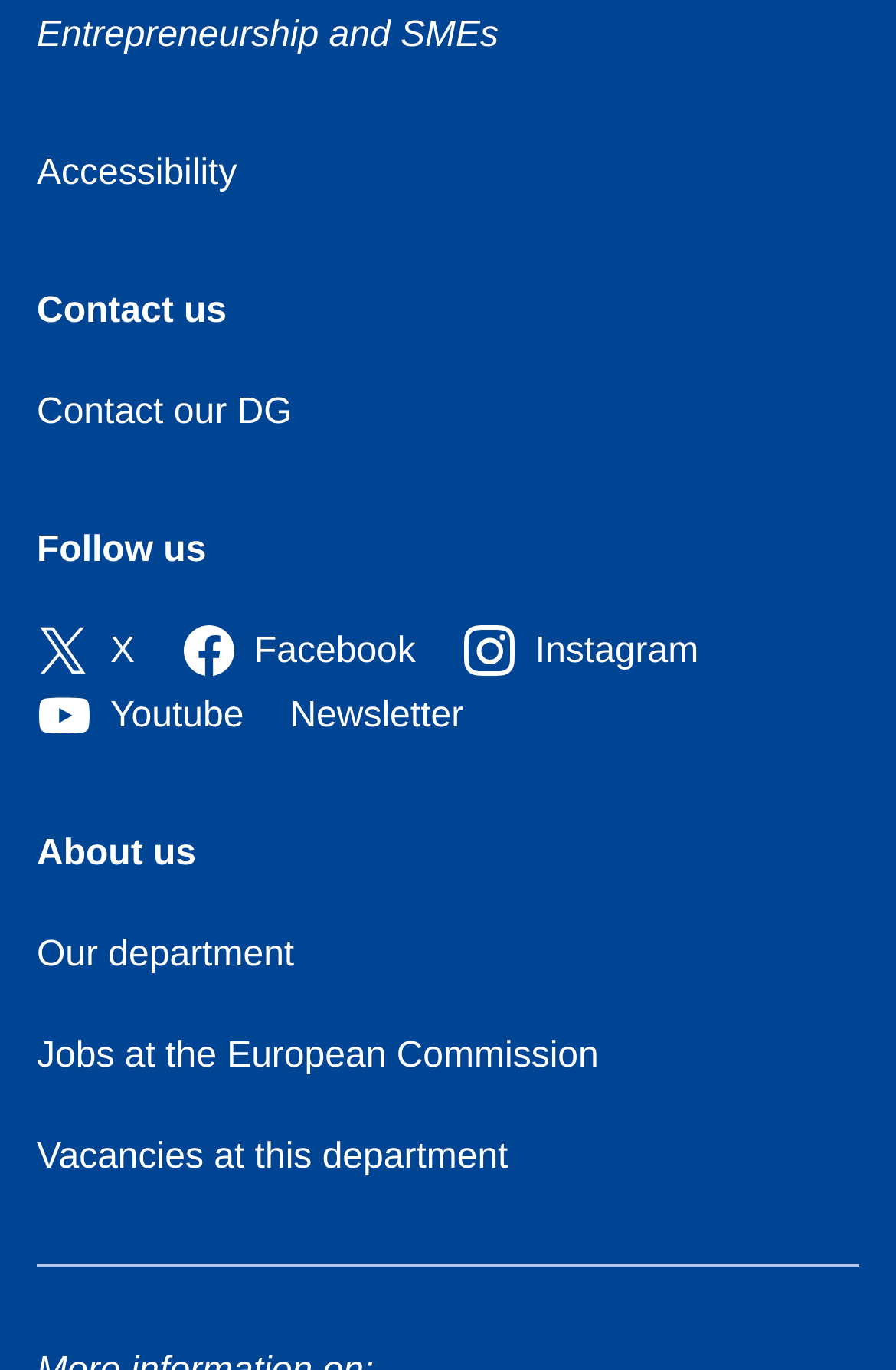Locate the bounding box coordinates of the clickable area to execute the instruction: "Contact us". Provide the coordinates as four float numbers between 0 and 1, represented as [left, top, right, bottom].

[0.041, 0.205, 0.959, 0.252]